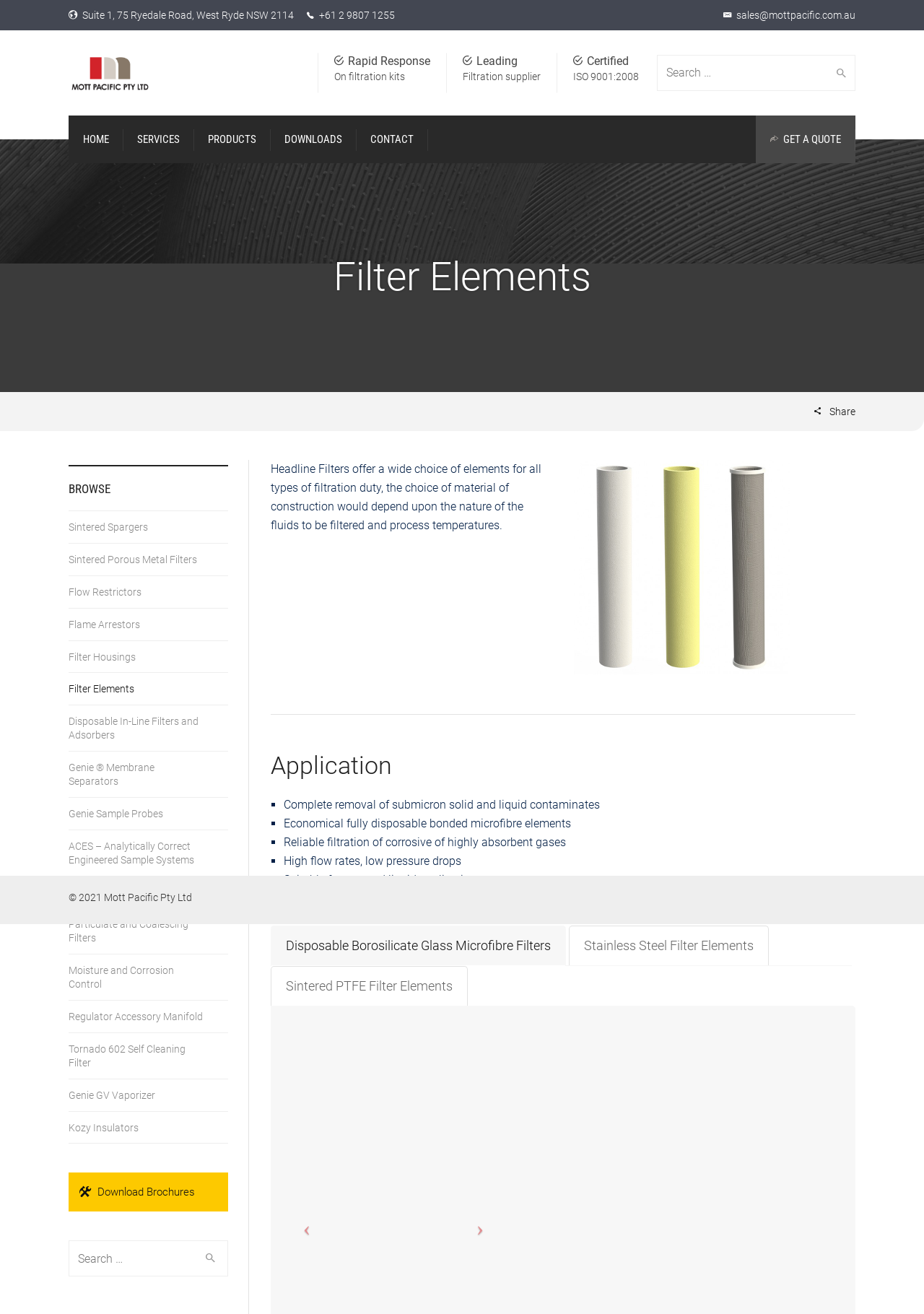Please answer the following question using a single word or phrase: 
What is the certification logo?

ISO 9001:2008